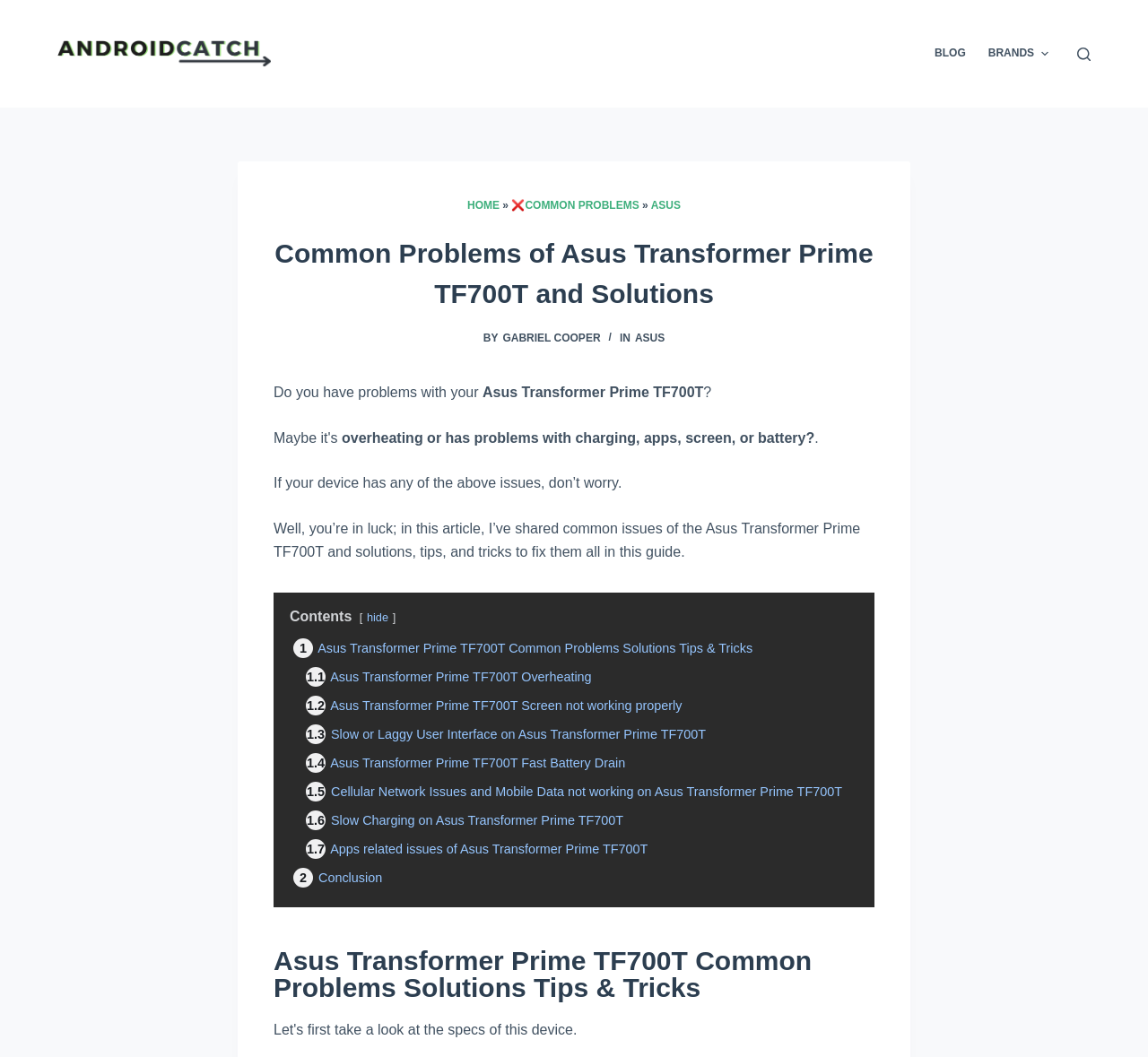Determine the main heading text of the webpage.

Common Problems of Asus Transformer Prime TF700T and Solutions